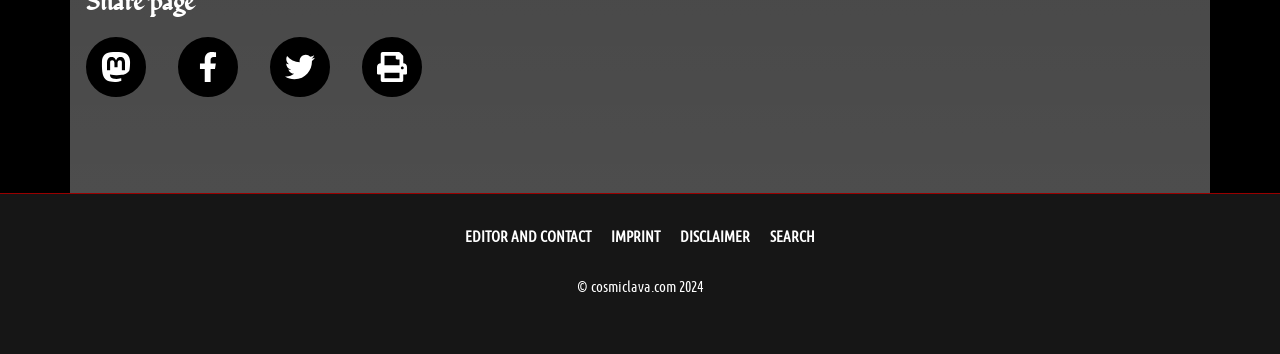Respond concisely with one word or phrase to the following query:
How many navigation links are there?

4